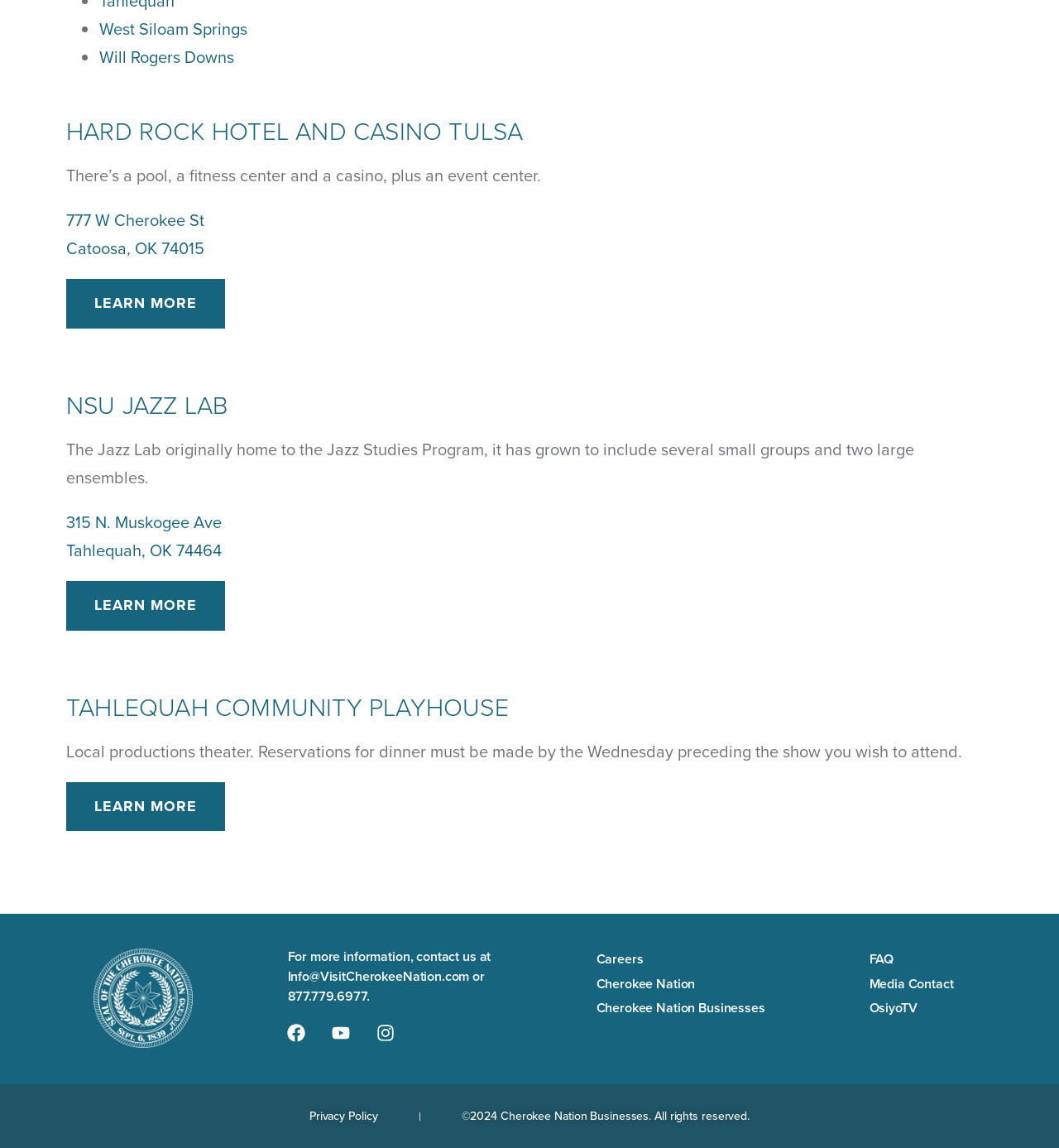Answer succinctly with a single word or phrase:
What is the copyright year of the webpage?

2024